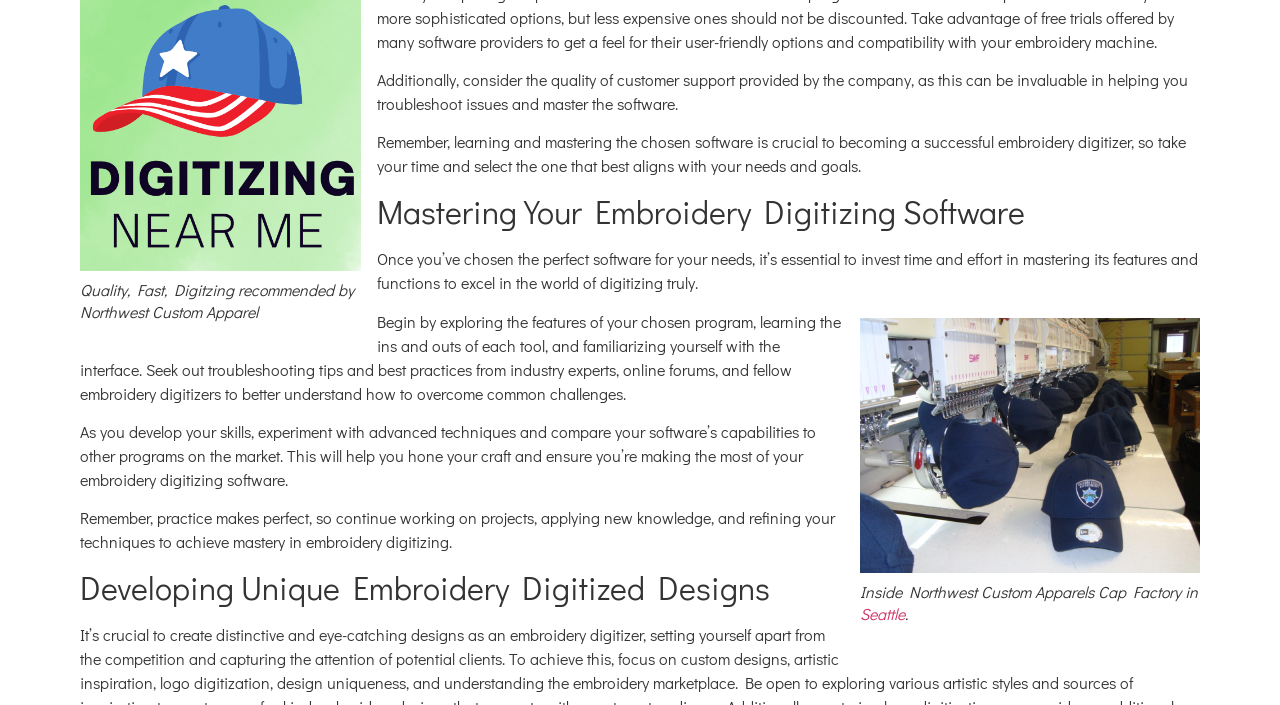What is the name of the factory shown in the image?
Using the image, provide a concise answer in one word or a short phrase.

Cap Embroidery Factory